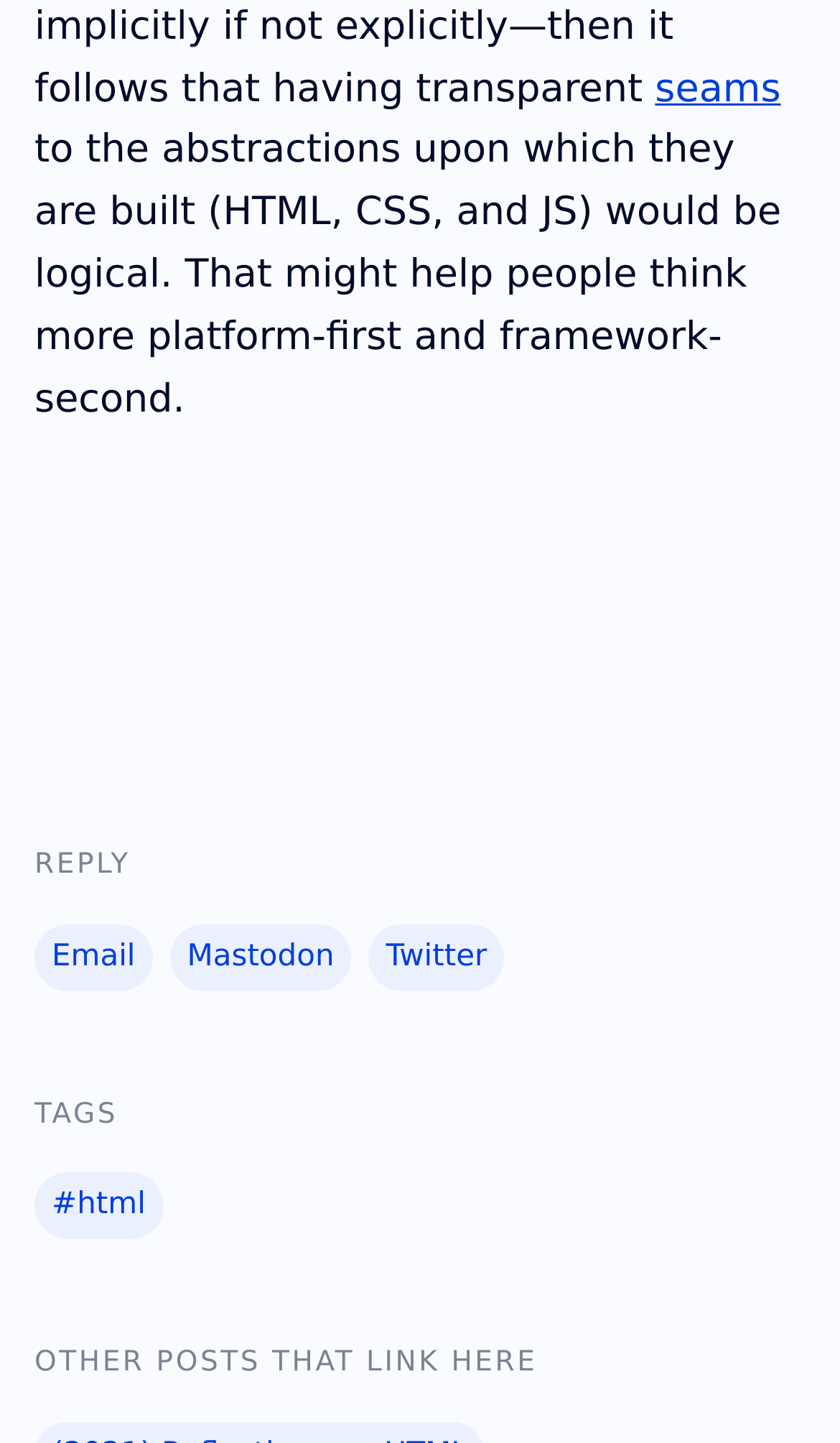Provide the bounding box coordinates of the HTML element described by the text: "Email". The coordinates should be in the format [left, top, right, bottom] with values between 0 and 1.

[0.041, 0.641, 0.182, 0.686]